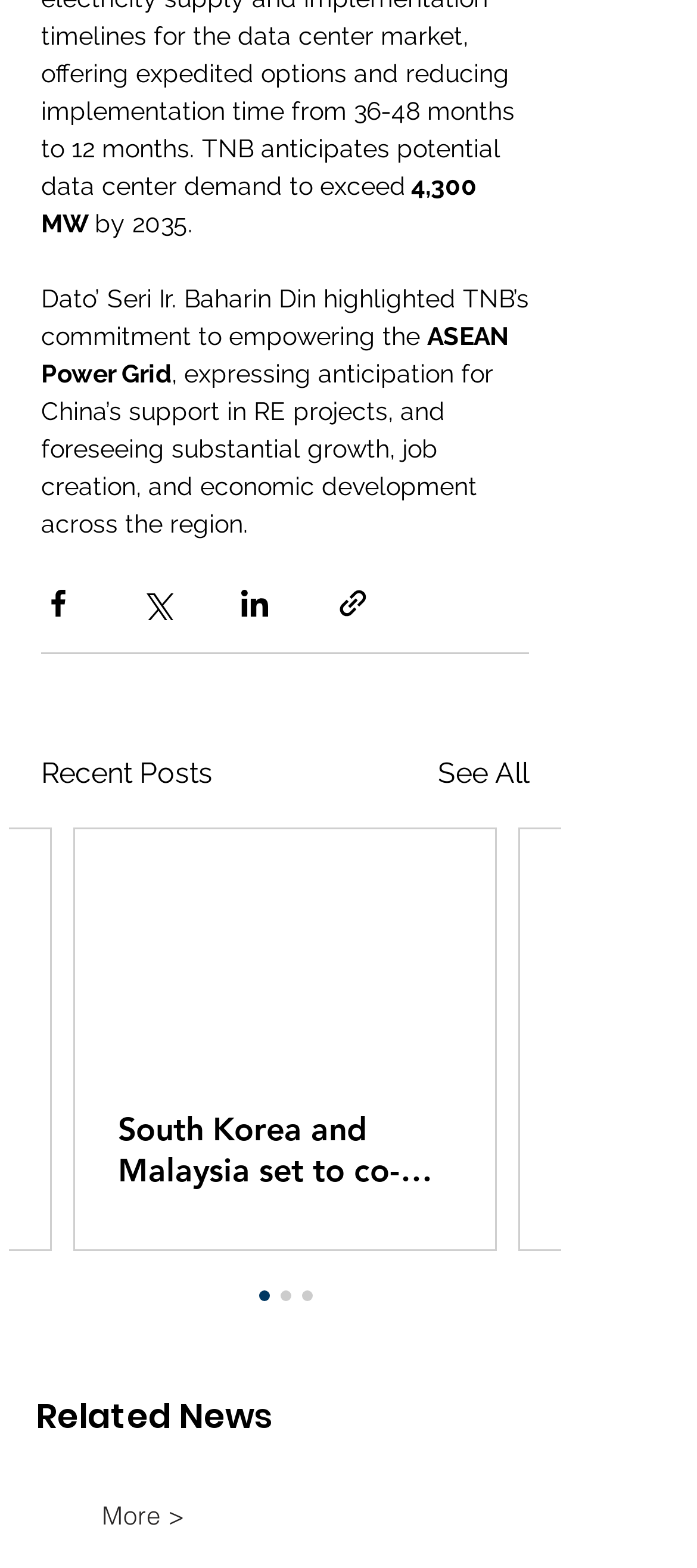Respond to the question below with a single word or phrase: What is the purpose of the 'More >' button?

To show more related news